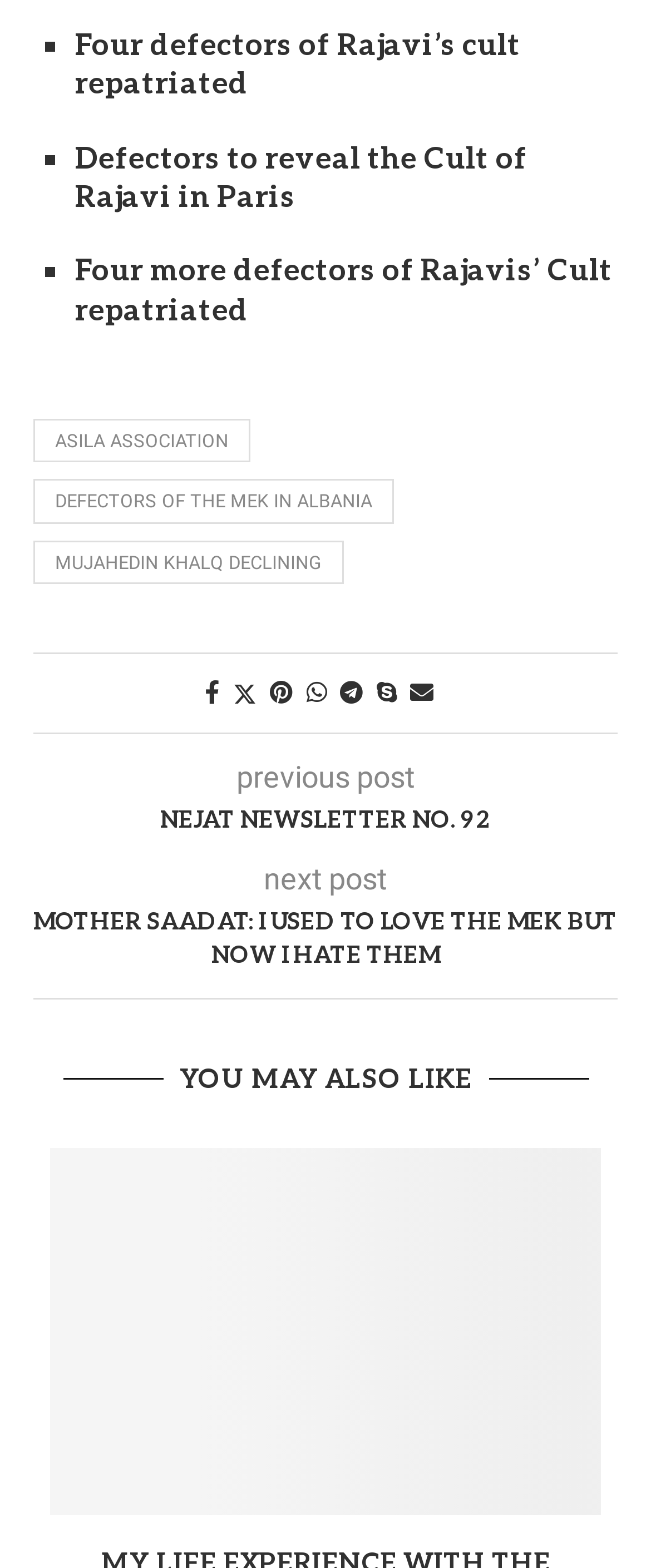Using the information in the image, could you please answer the following question in detail:
How many social media sharing options are available?

I counted the number of social media sharing links available on the webpage, which are 'Share on Facebook', 'Share on Twitter', 'Pin to Pinterest', 'Share on Whatsapp', 'Share on Telegram', 'Share on Skype', and 'Share via Email'. Therefore, there are 7 social media sharing options available.